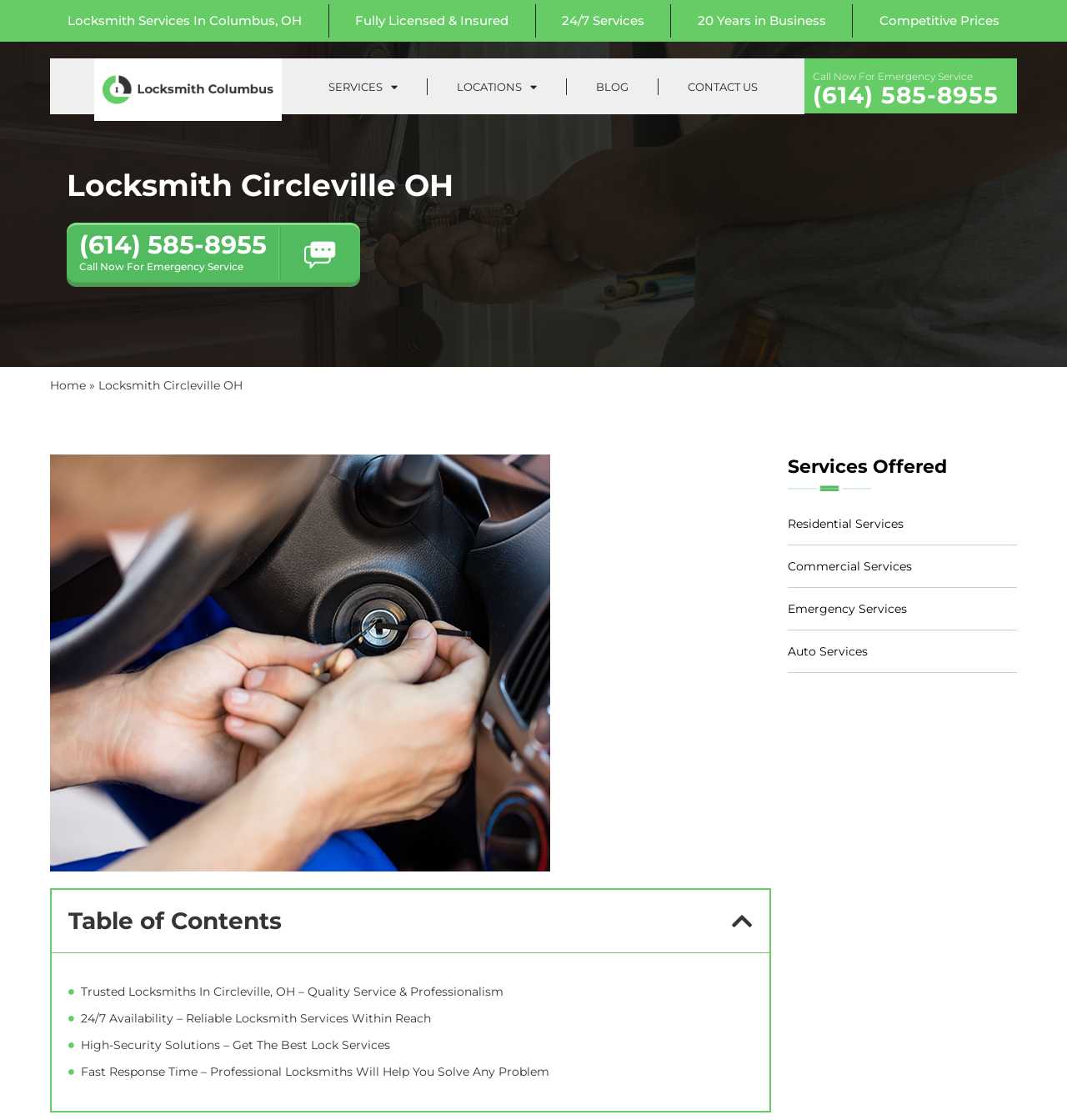Analyze the image and give a detailed response to the question:
What is the phone number for emergency service?

The phone number for emergency service is (614) 585-8955, which is mentioned in the link 'Call Now For Emergency Service' and also in the link '(614) 585-8955 Call Now For Emergency Service'.